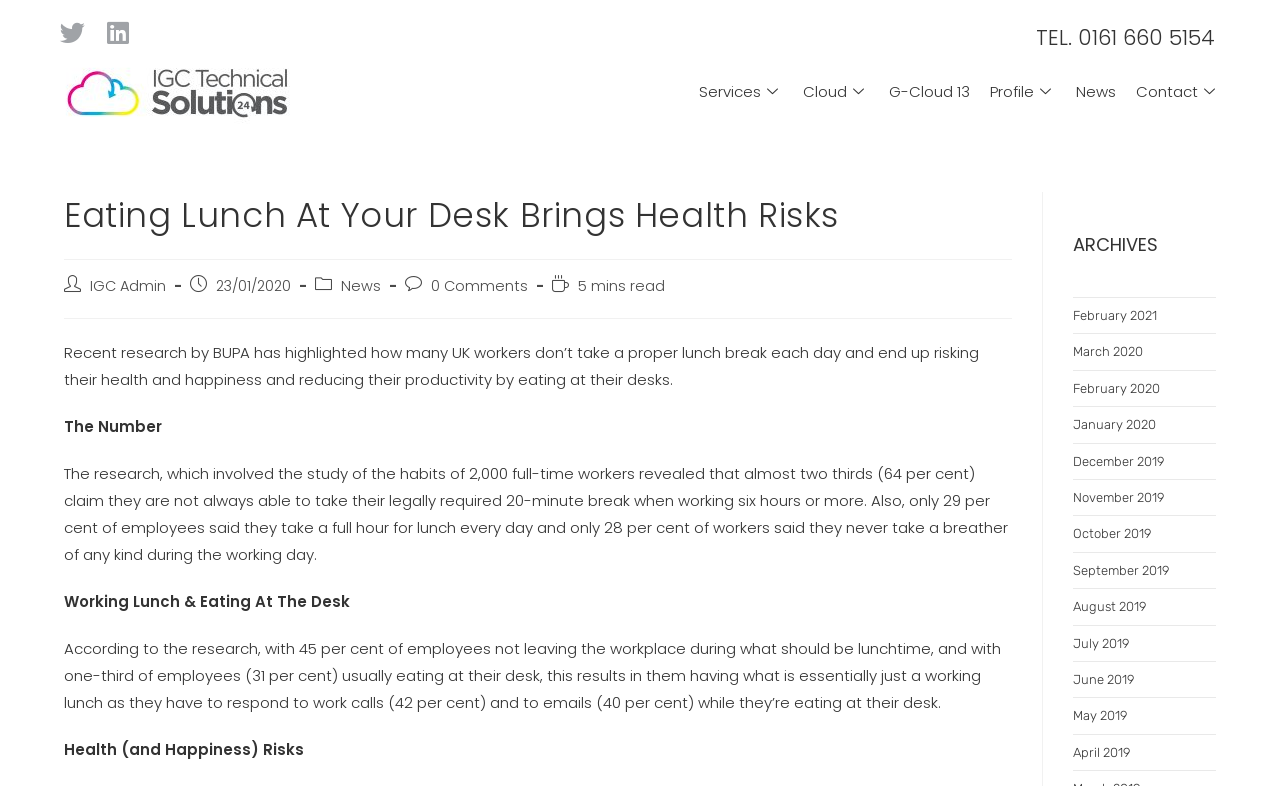Use one word or a short phrase to answer the question provided: 
What is the consequence of eating at one's desk?

Reduced productivity